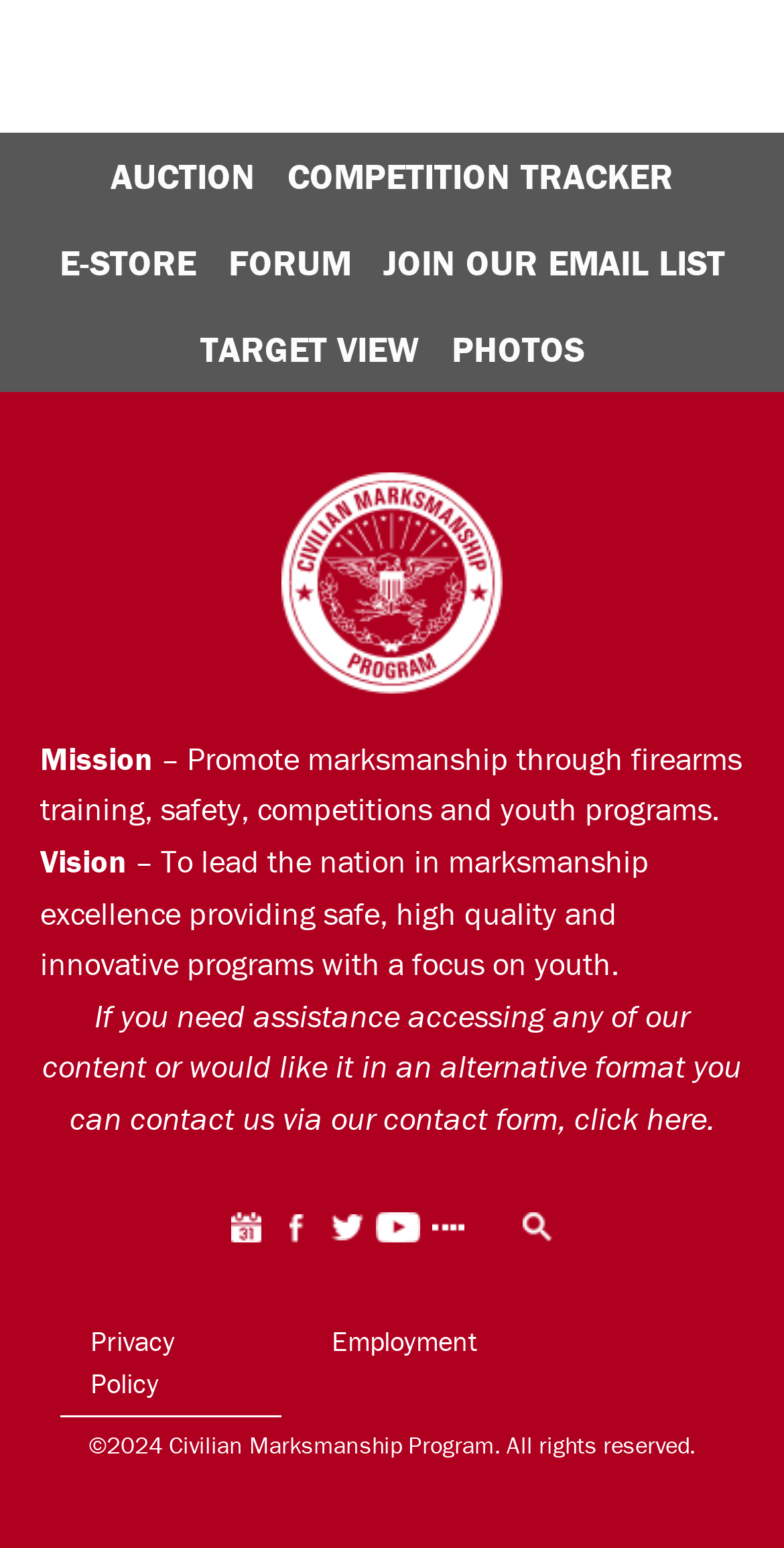Find the bounding box coordinates of the element's region that should be clicked in order to follow the given instruction: "Click on AUCTION". The coordinates should consist of four float numbers between 0 and 1, i.e., [left, top, right, bottom].

[0.121, 0.085, 0.346, 0.141]